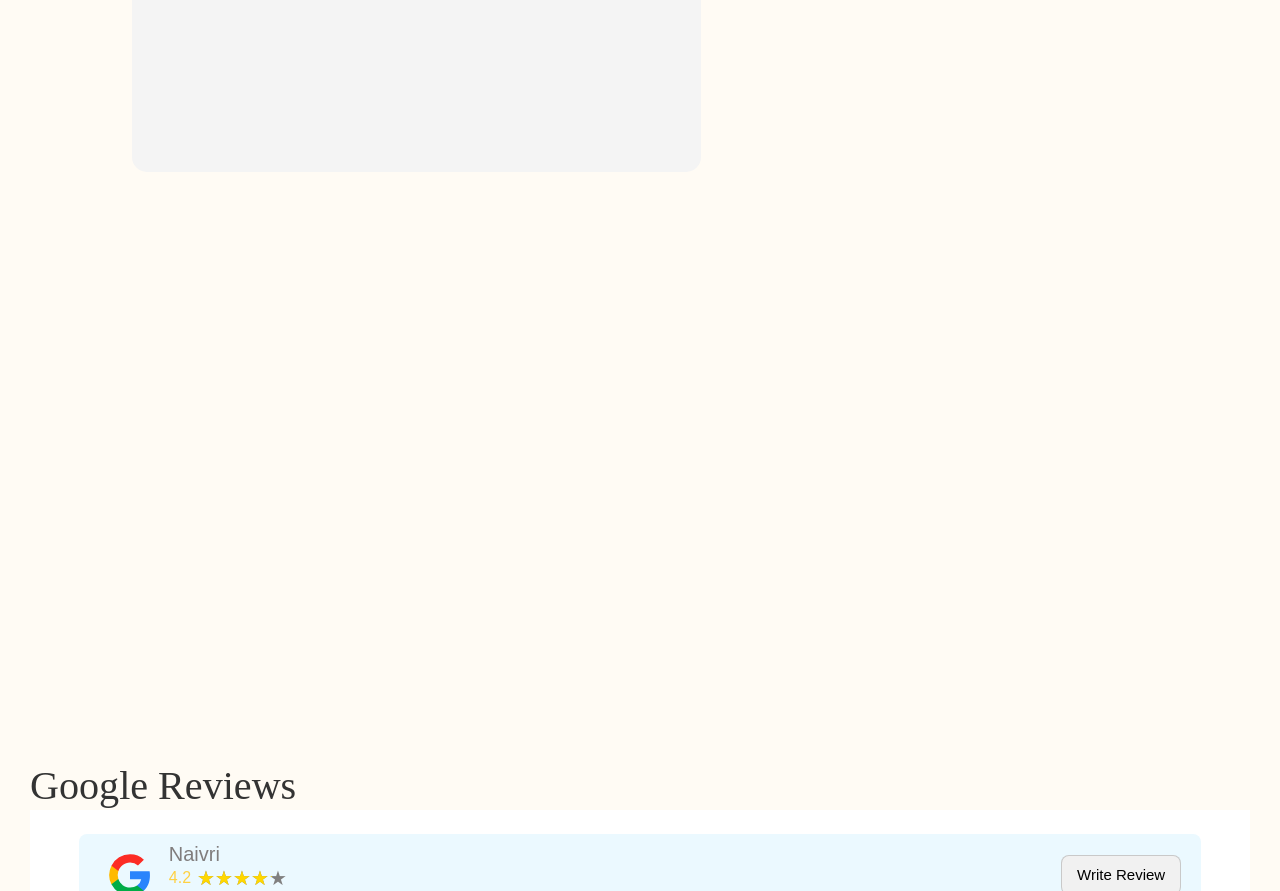Please locate the bounding box coordinates of the element that should be clicked to complete the given instruction: "Read reviews on Naivri".

[0.132, 0.946, 0.172, 0.971]